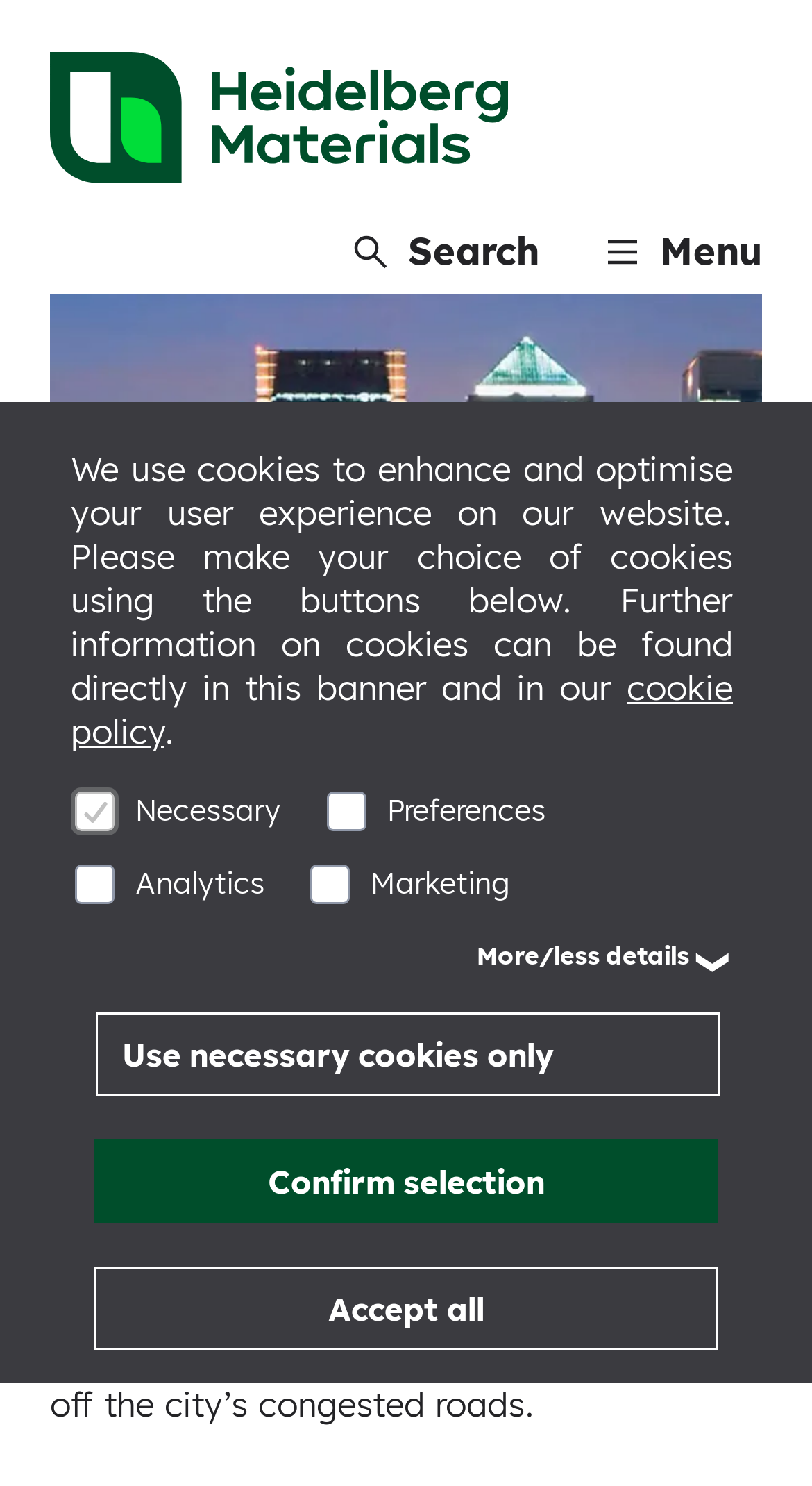Determine the bounding box coordinates of the area to click in order to meet this instruction: "View case studies".

[0.4, 0.609, 0.623, 0.634]